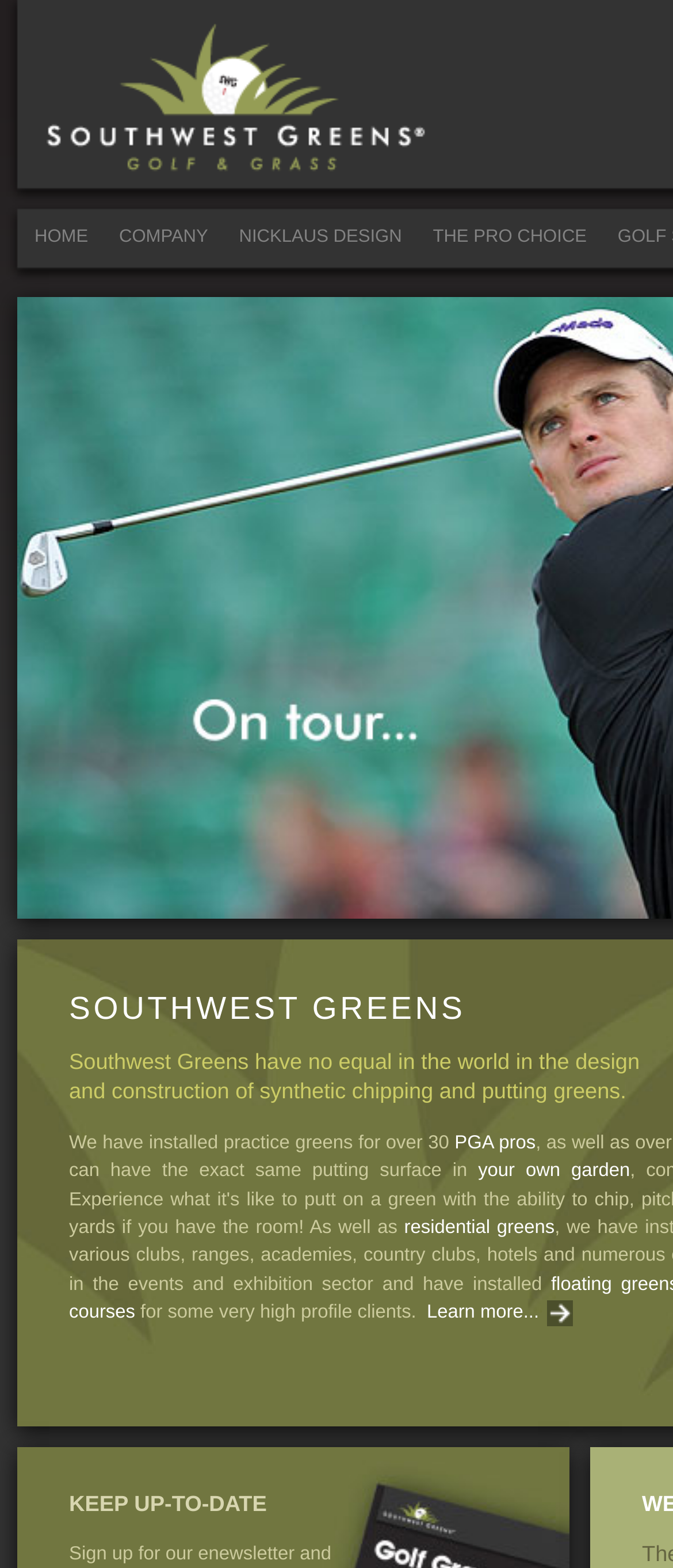Pinpoint the bounding box coordinates of the clickable element to carry out the following instruction: "Read about PGA pros."

[0.675, 0.722, 0.796, 0.735]